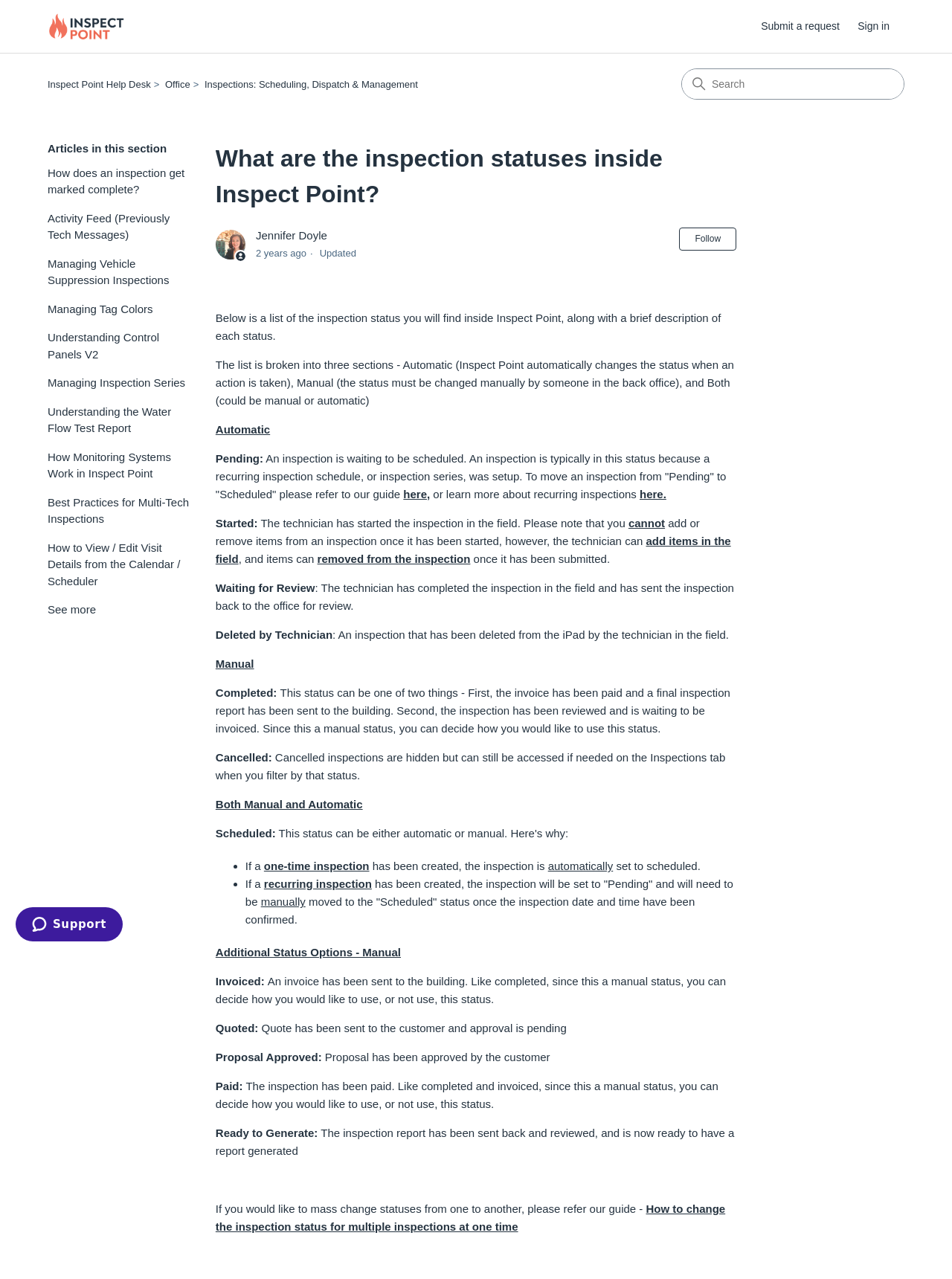What is the 'Started' status of an inspection?
Using the information from the image, provide a comprehensive answer to the question.

The 'Started' status of an inspection means that the technician has started the inspection in the field. At this stage, items cannot be added or removed from the inspection, but the technician can add items in the field, and items can be removed from the inspection once it has been submitted.